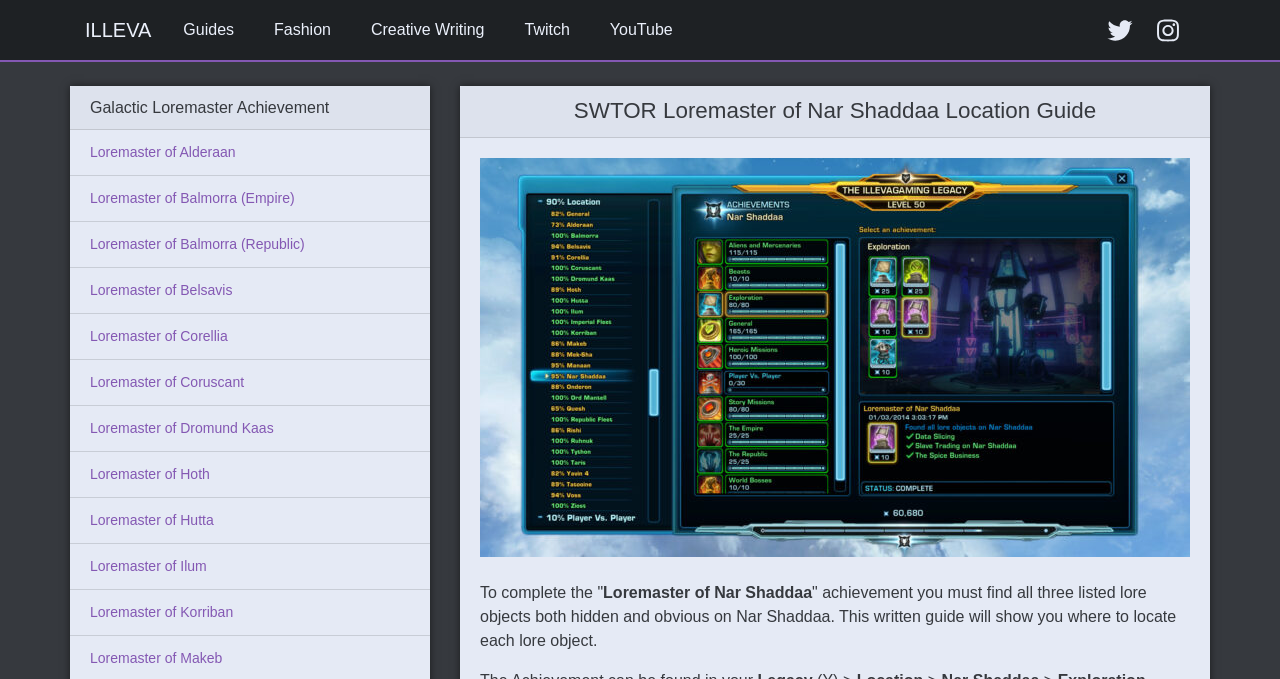Determine the bounding box coordinates of the region to click in order to accomplish the following instruction: "Check out Illeva's Twitter". Provide the coordinates as four float numbers between 0 and 1, specifically [left, top, right, bottom].

[0.859, 0.014, 0.891, 0.075]